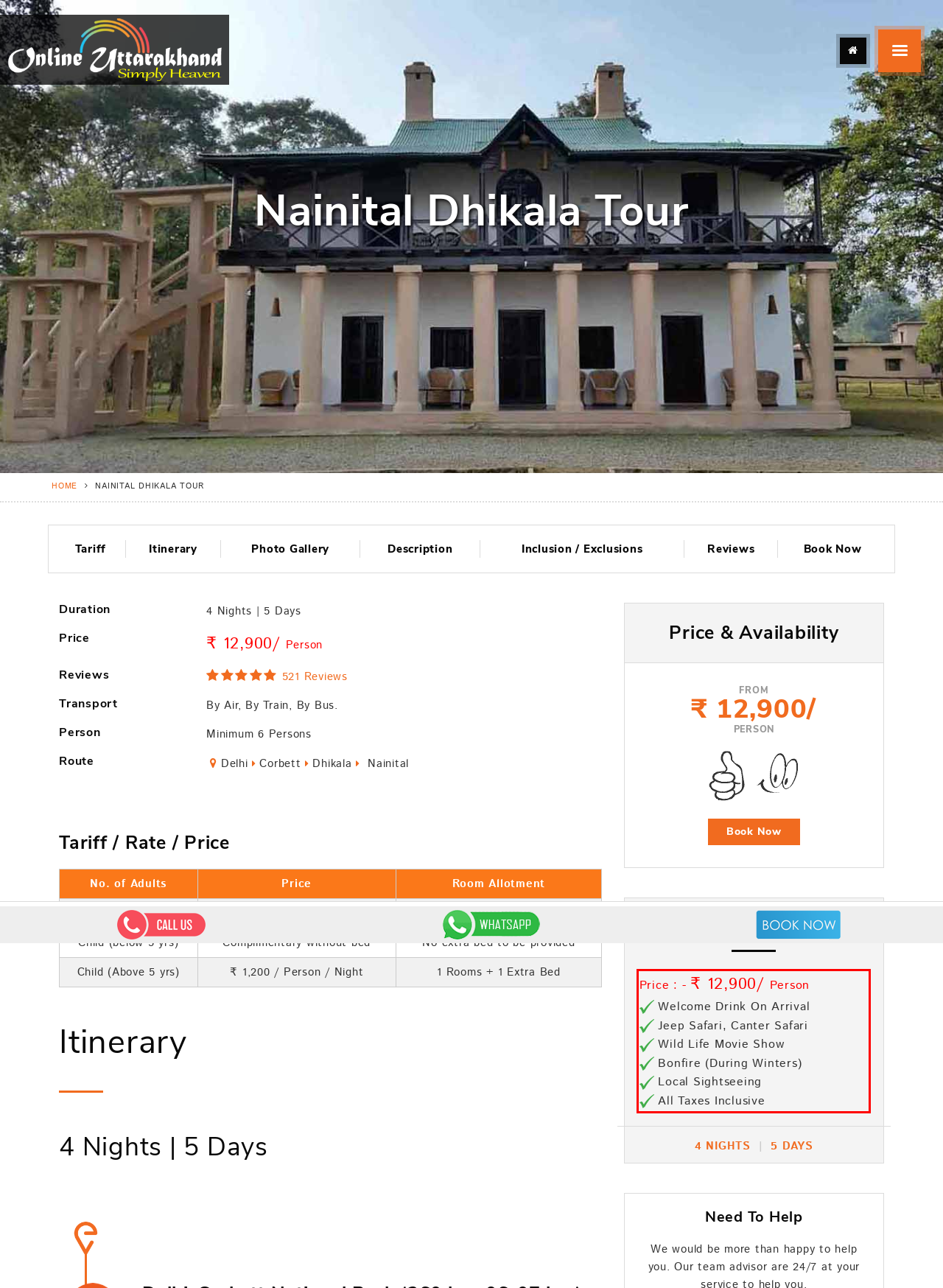From the given screenshot of a webpage, identify the red bounding box and extract the text content within it.

Price : - ₹ 12,900/ Person Welcome Drink On Arrival Jeep Safari, Canter Safari Wild Life Movie Show Bonfire (During Winters) Local Sightseeing All Taxes Inclusive